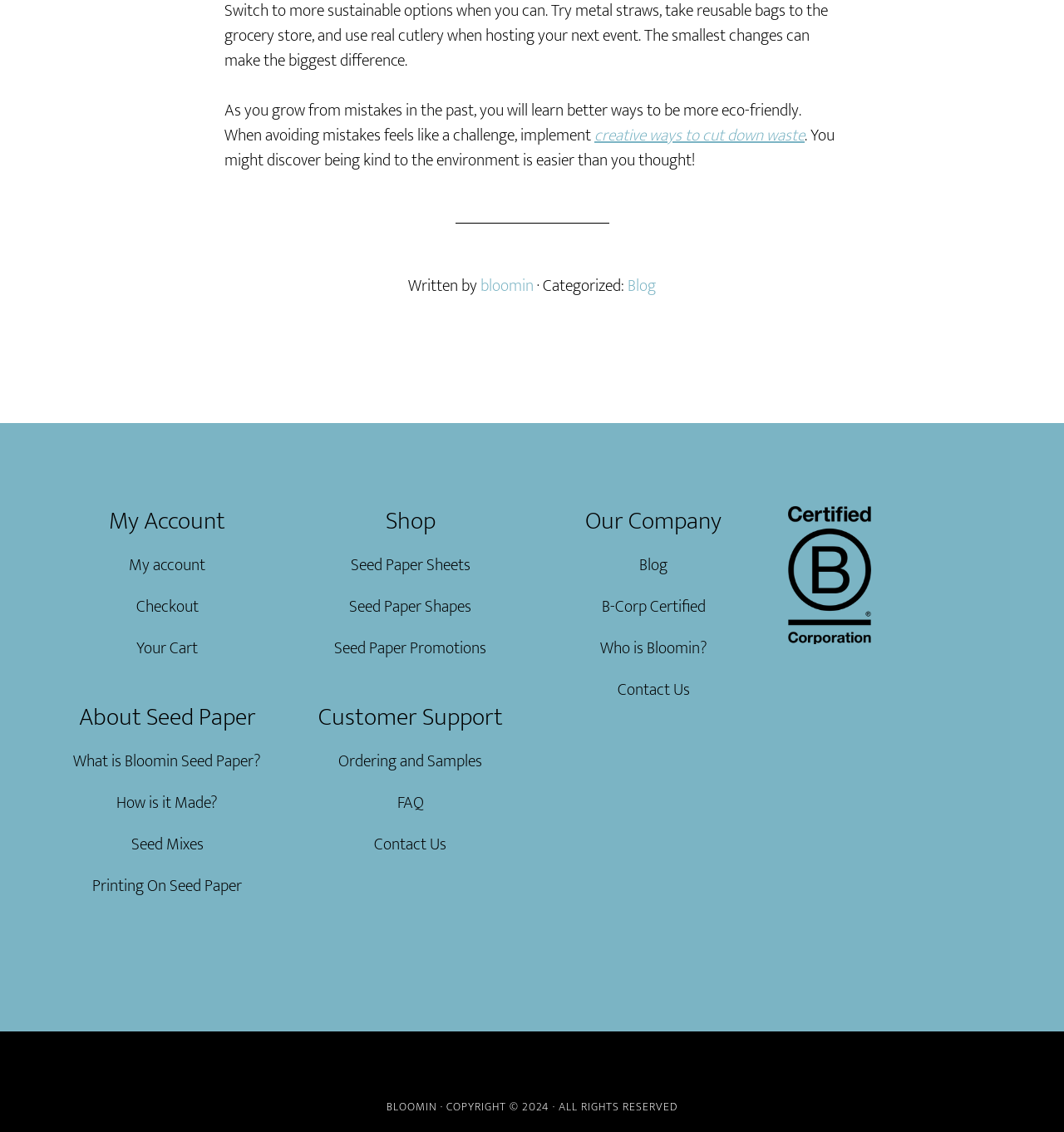Extract the bounding box coordinates for the described element: "My account". The coordinates should be represented as four float numbers between 0 and 1: [left, top, right, bottom].

[0.121, 0.487, 0.193, 0.512]